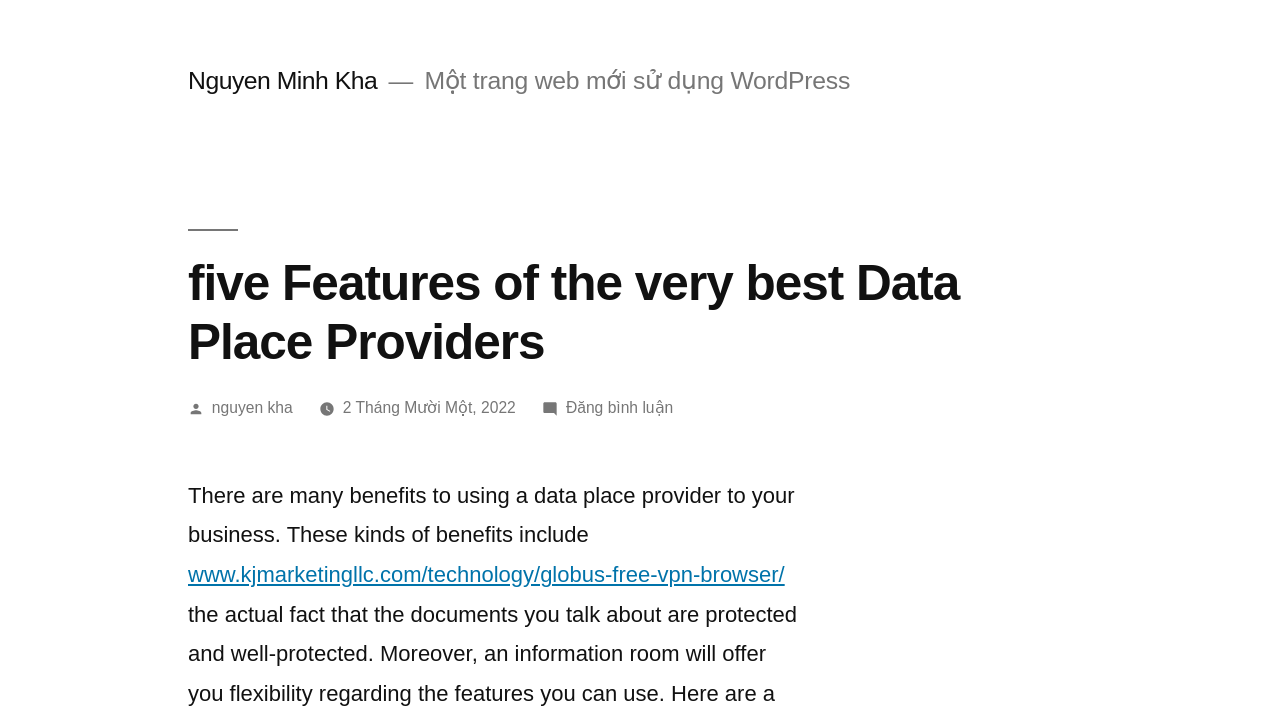When was the article published?
Kindly answer the question with as much detail as you can.

The publication date of the article can be found in the metadata section, where it is written as a link '2 Tháng Mười Một, 2022'. This is likely the date when the article was published.